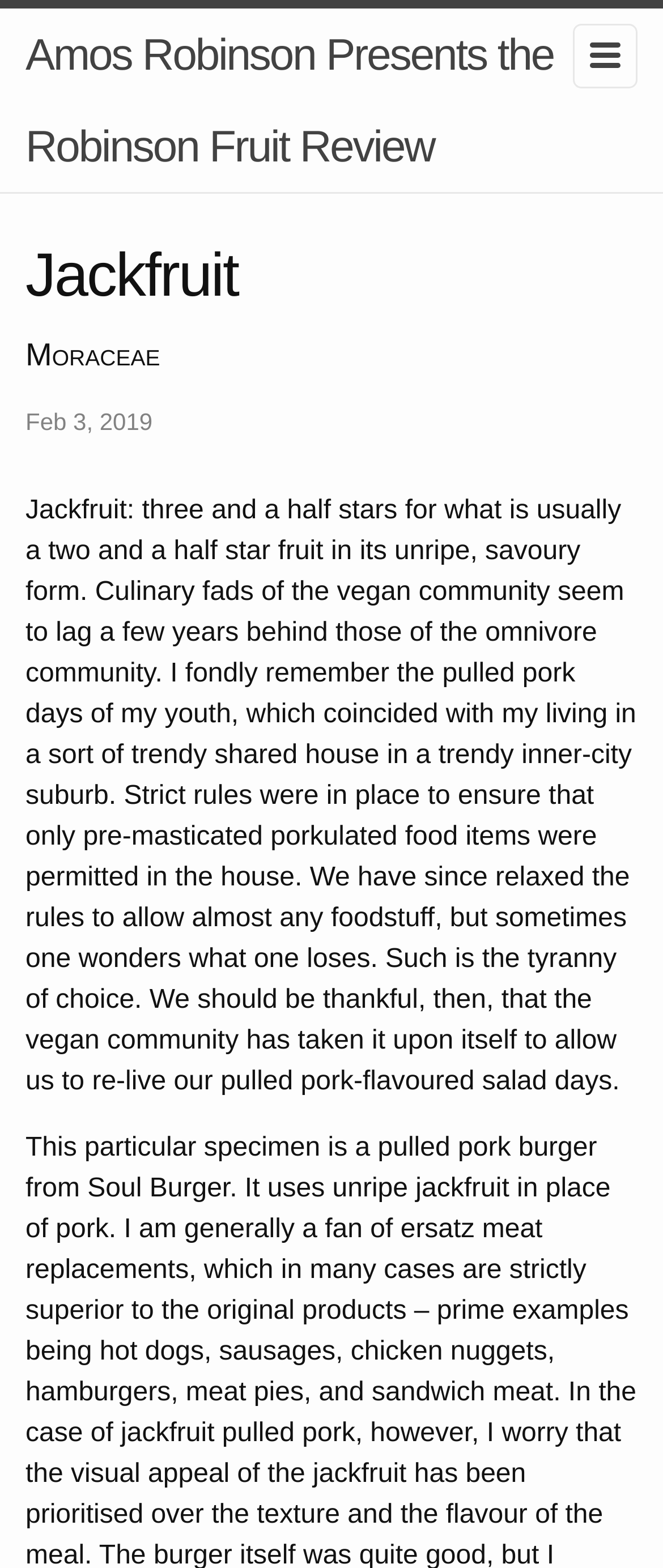What is the rating of the jackfruit?
Analyze the screenshot and provide a detailed answer to the question.

The rating of the jackfruit is mentioned in the text as 'Jackfruit: three and a half stars for what is usually a two and a half star fruit in its unripe, savoury form.'